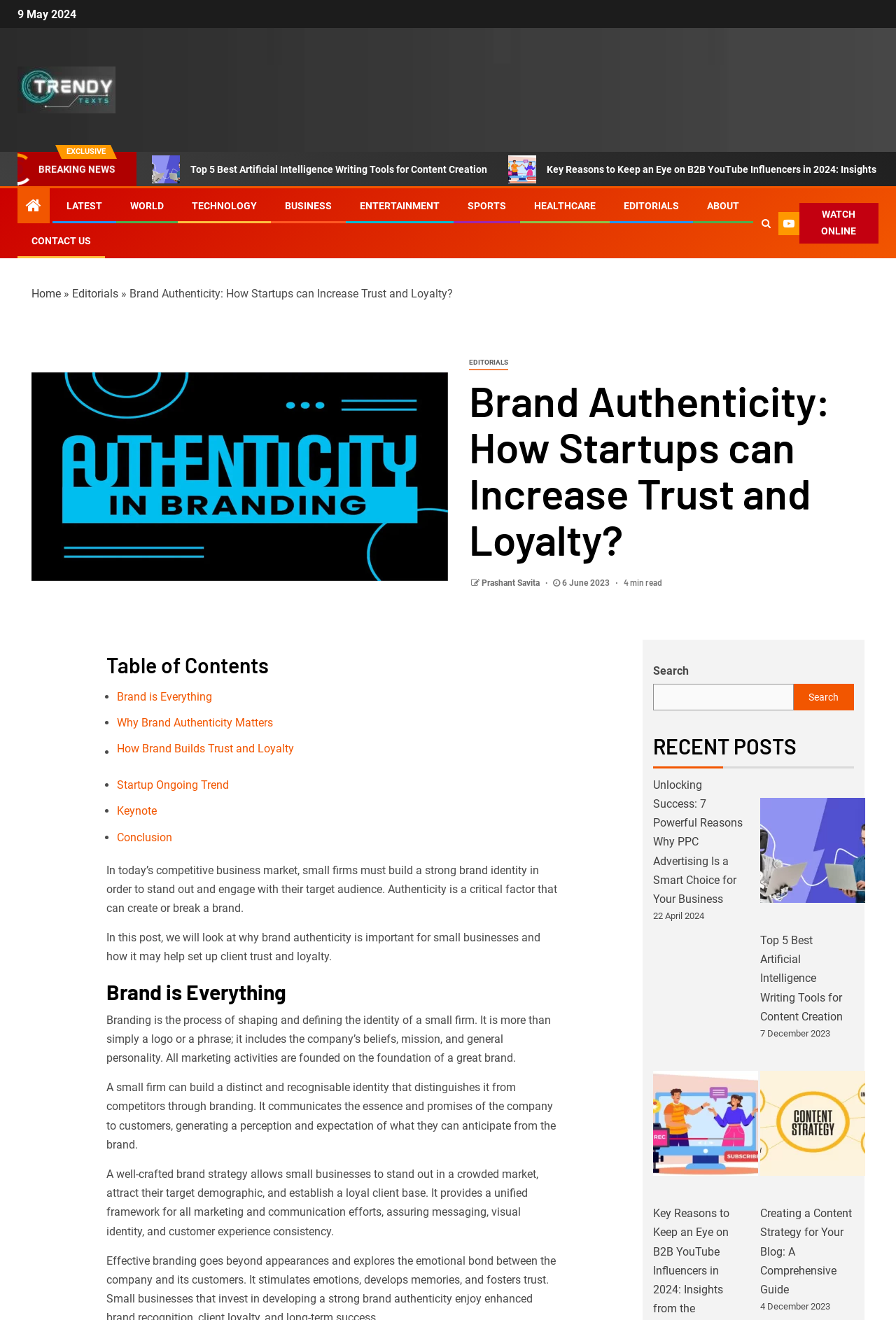Determine the bounding box coordinates of the clickable element to achieve the following action: 'Read the 'Brand Authenticity: How Startups can Increase Trust and Loyalty?' article'. Provide the coordinates as four float values between 0 and 1, formatted as [left, top, right, bottom].

[0.523, 0.286, 0.941, 0.426]